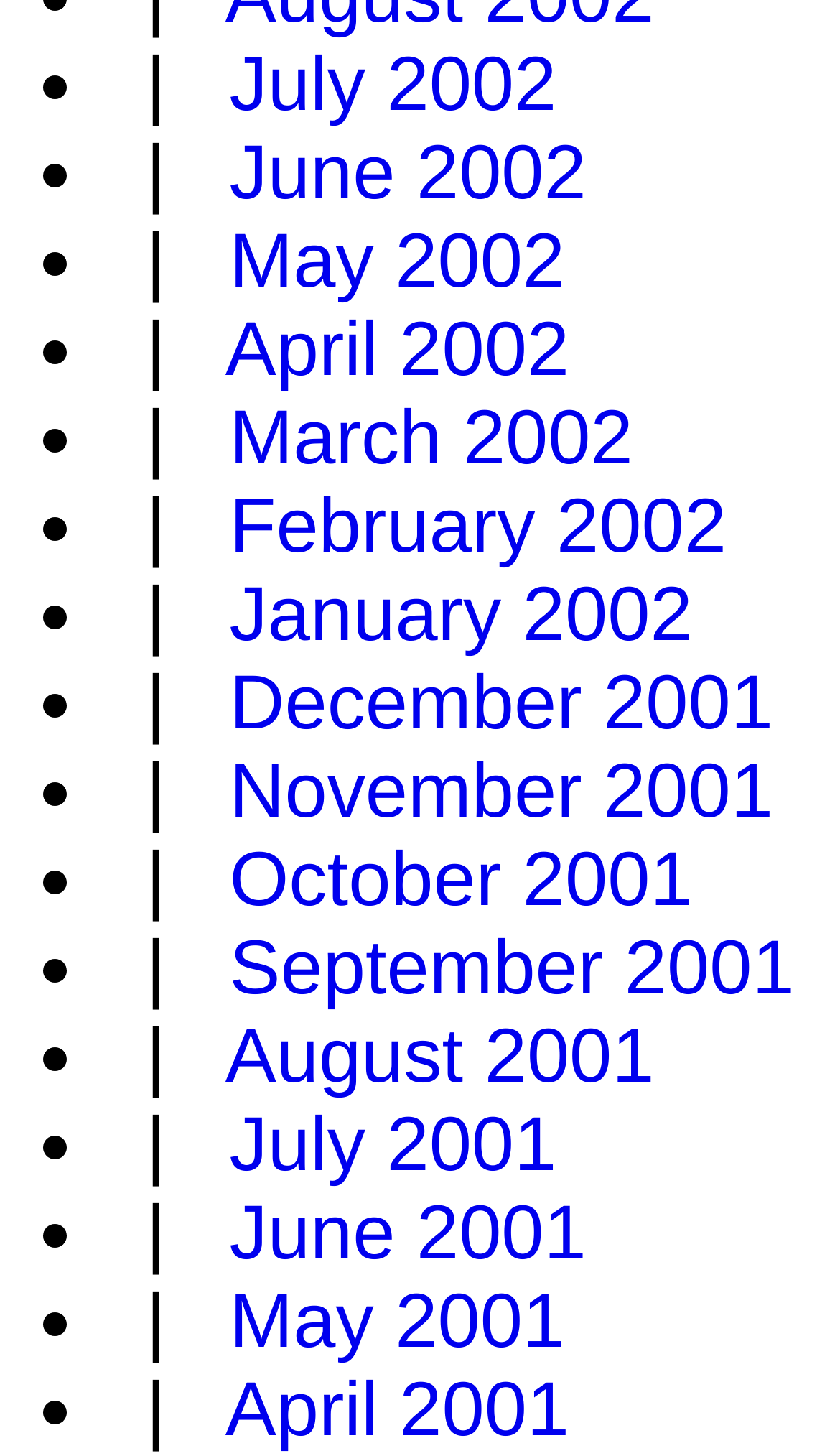Please identify the bounding box coordinates of the element that needs to be clicked to perform the following instruction: "Go to June 2001".

[0.273, 0.817, 0.698, 0.876]